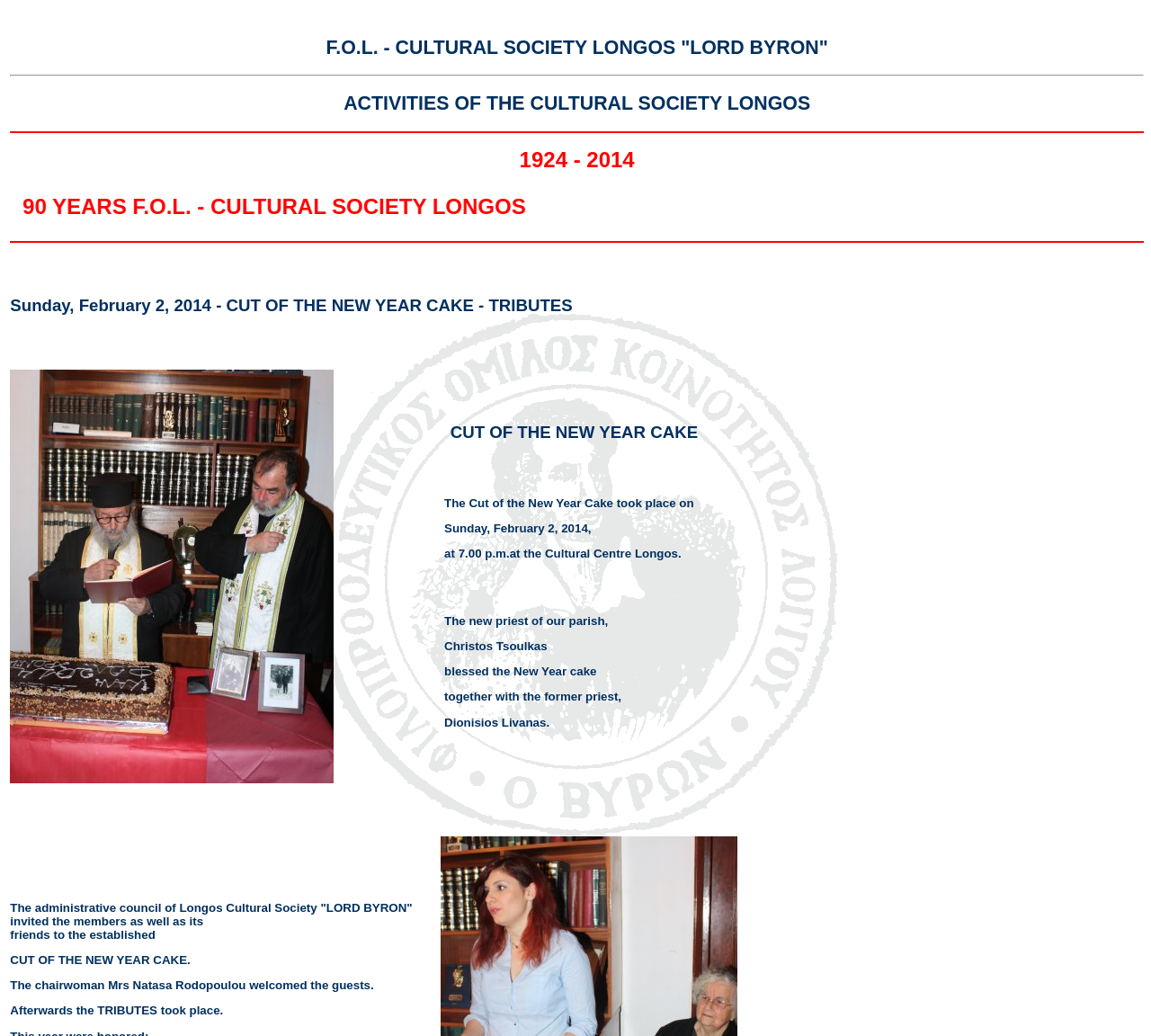What is the name of the cultural society?
Please provide a single word or phrase as your answer based on the image.

F.O.L. - CULTURAL SOCIETY LONGOS